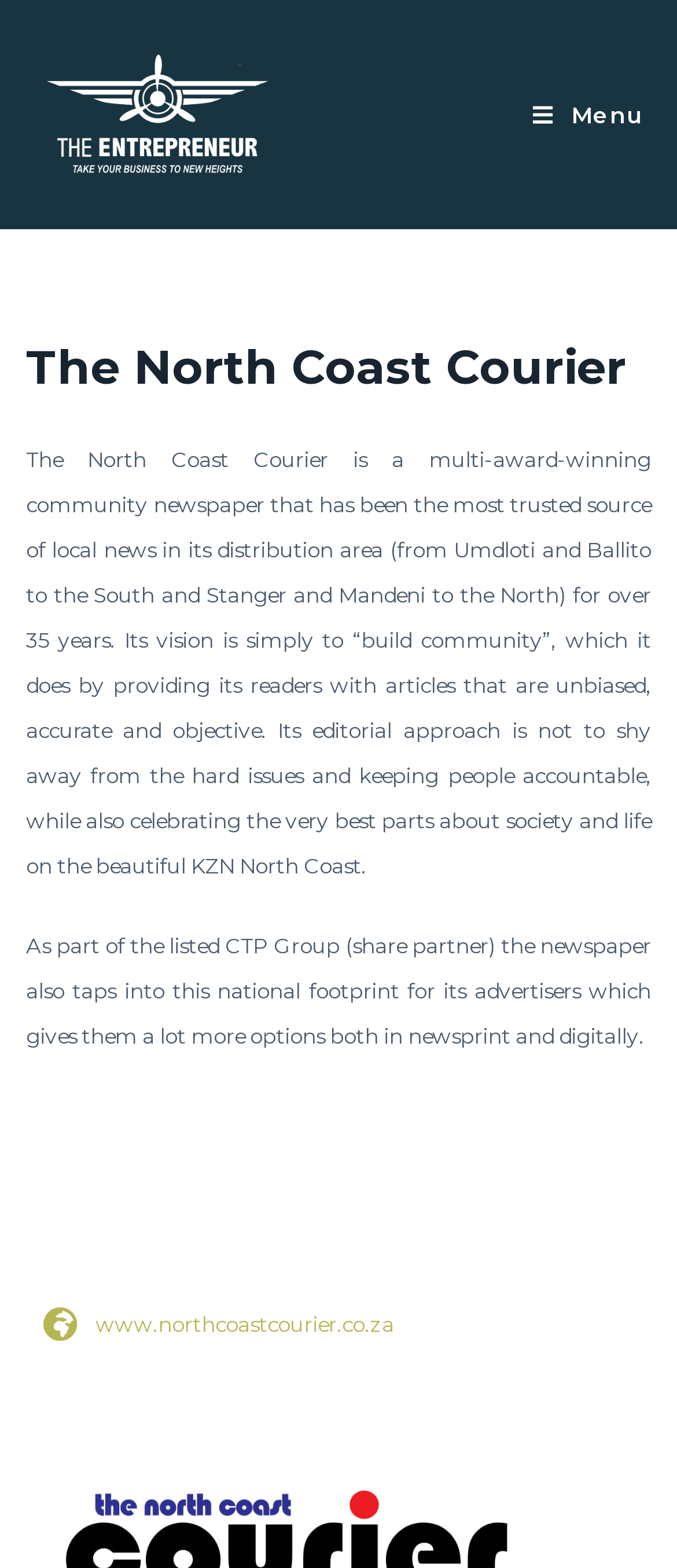Identify and provide the bounding box coordinates of the UI element described: "www.northcoastcourier.co.za". The coordinates should be formatted as [left, top, right, bottom], with each number being a float between 0 and 1.

[0.064, 0.833, 0.936, 0.857]